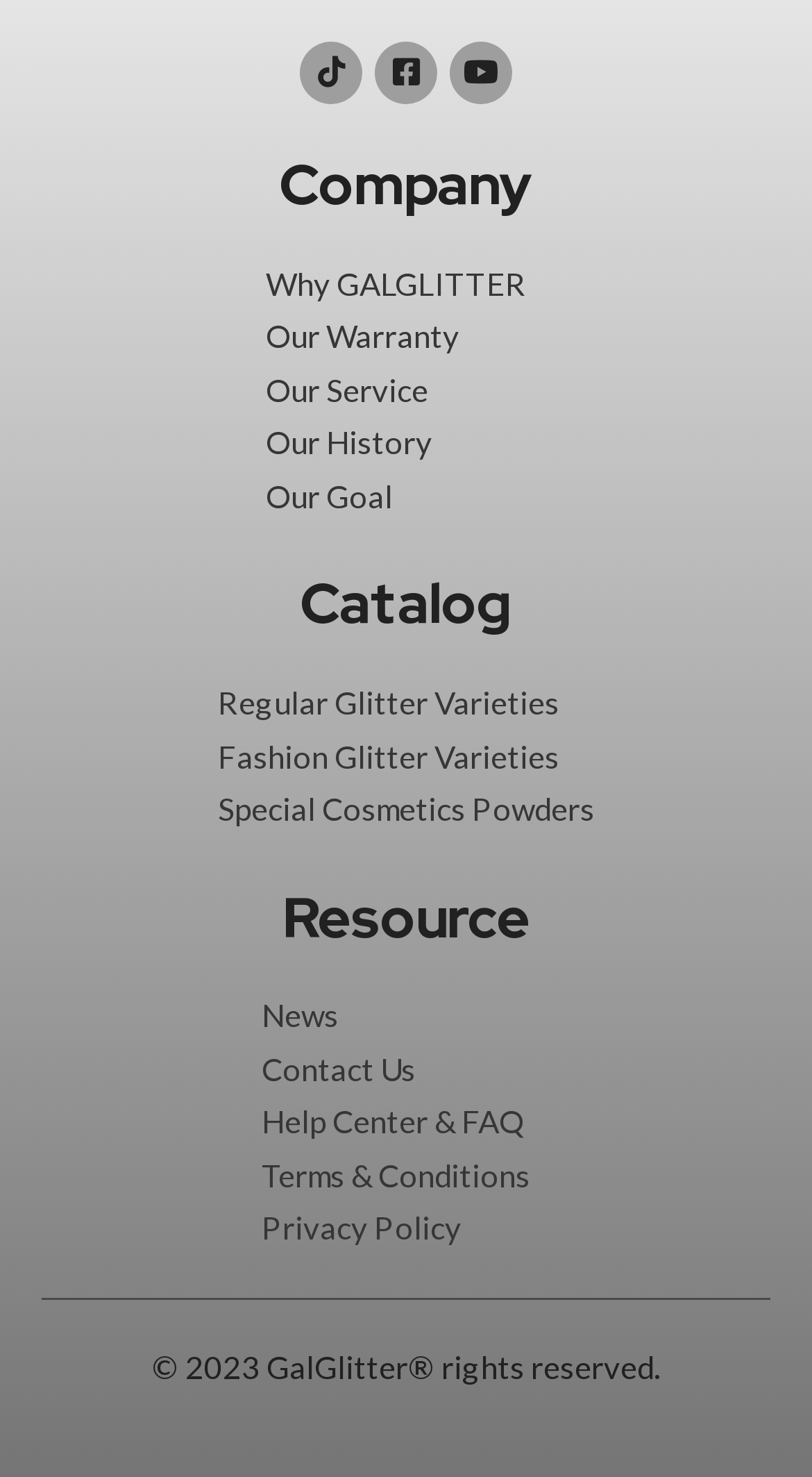What types of glitter varieties are available?
Based on the screenshot, provide your answer in one word or phrase.

Regular and Fashion